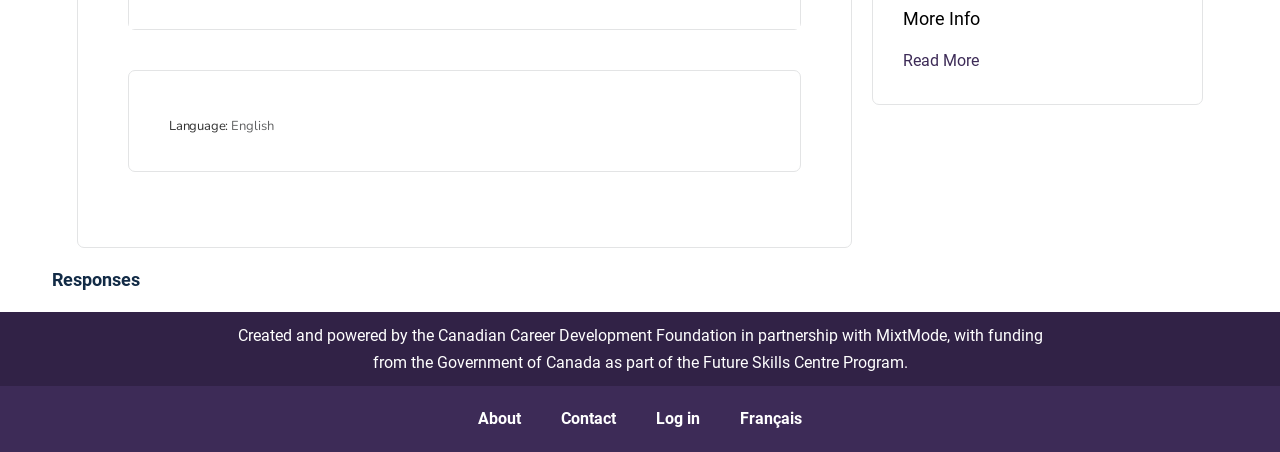Identify the bounding box coordinates of the area you need to click to perform the following instruction: "Learn about the Canadian Career Development Foundation".

[0.342, 0.721, 0.575, 0.763]